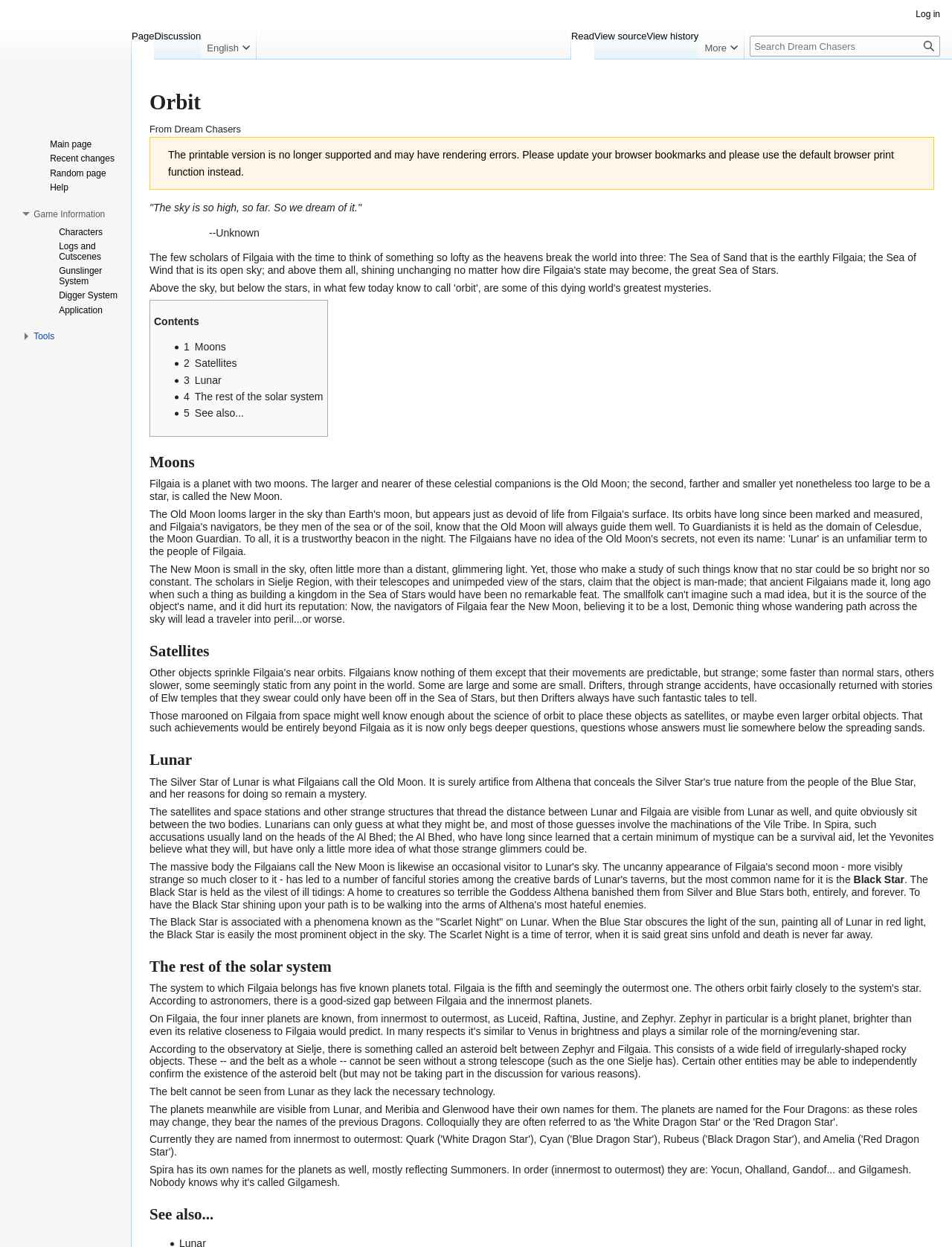What is the name of the object associated with the Scarlet Night on Lunar?
Provide a short answer using one word or a brief phrase based on the image.

Black Star